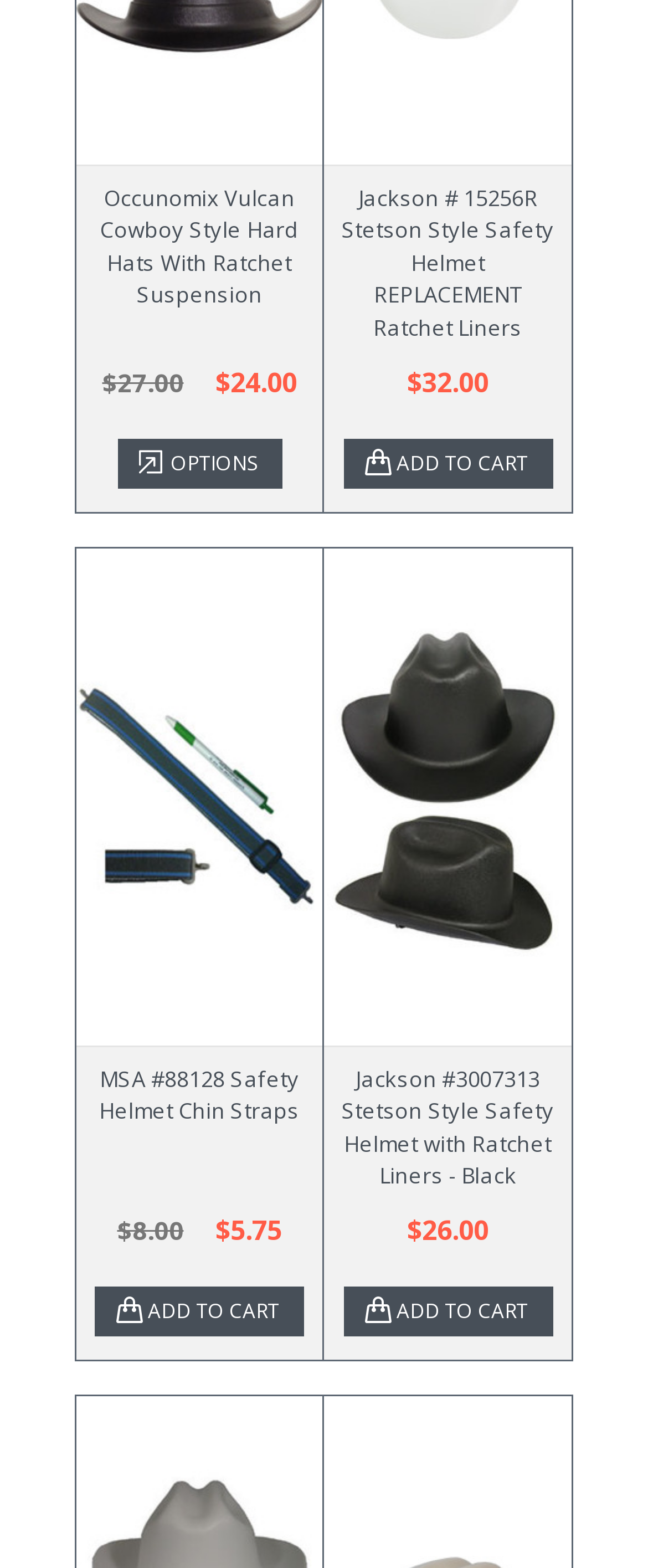Please identify the bounding box coordinates of the clickable element to fulfill the following instruction: "Click the 'Reply' button". The coordinates should be four float numbers between 0 and 1, i.e., [left, top, right, bottom].

None